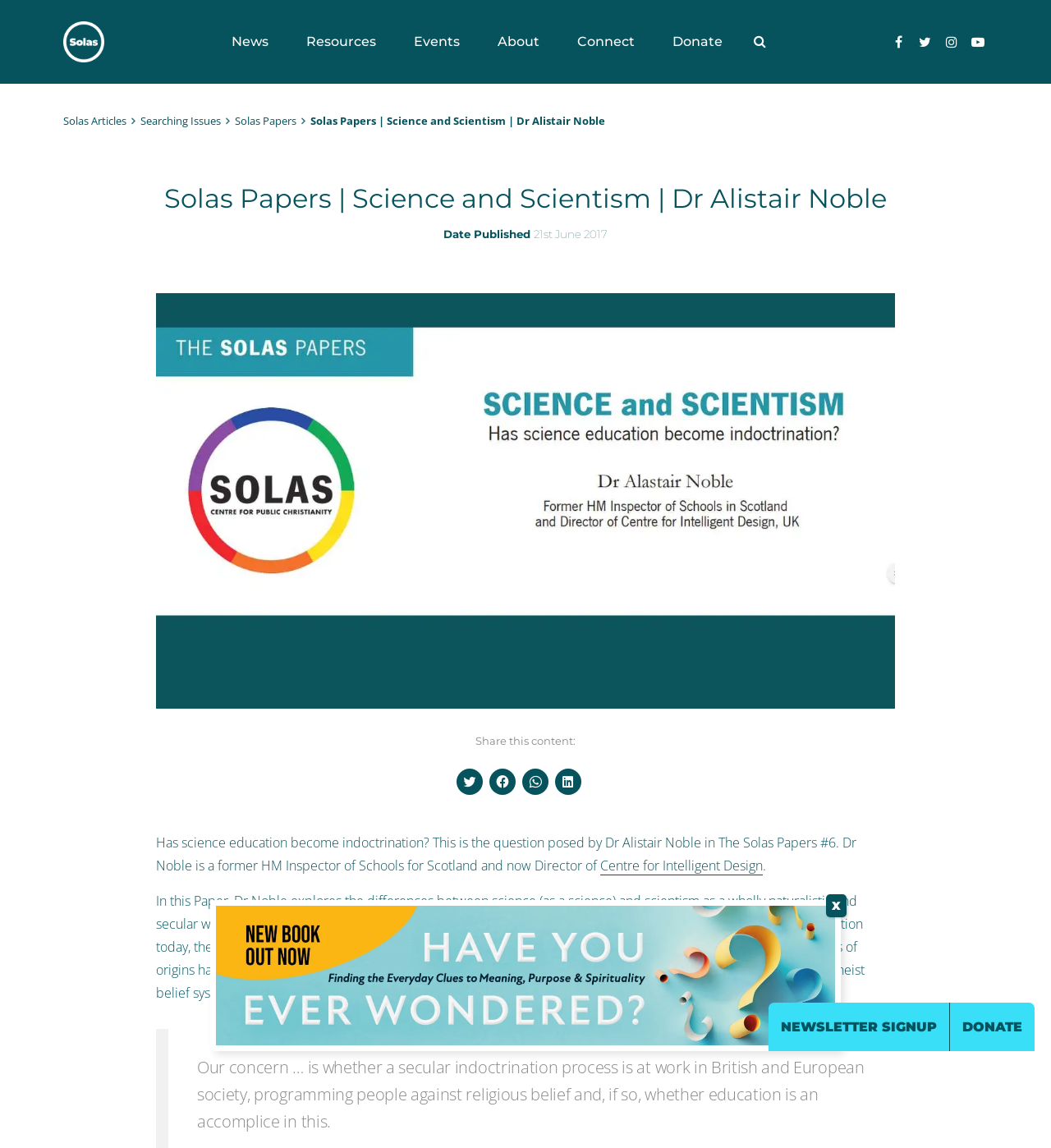Using the webpage screenshot, locate the HTML element that fits the following description and provide its bounding box: "News".

[0.207, 0.022, 0.268, 0.051]